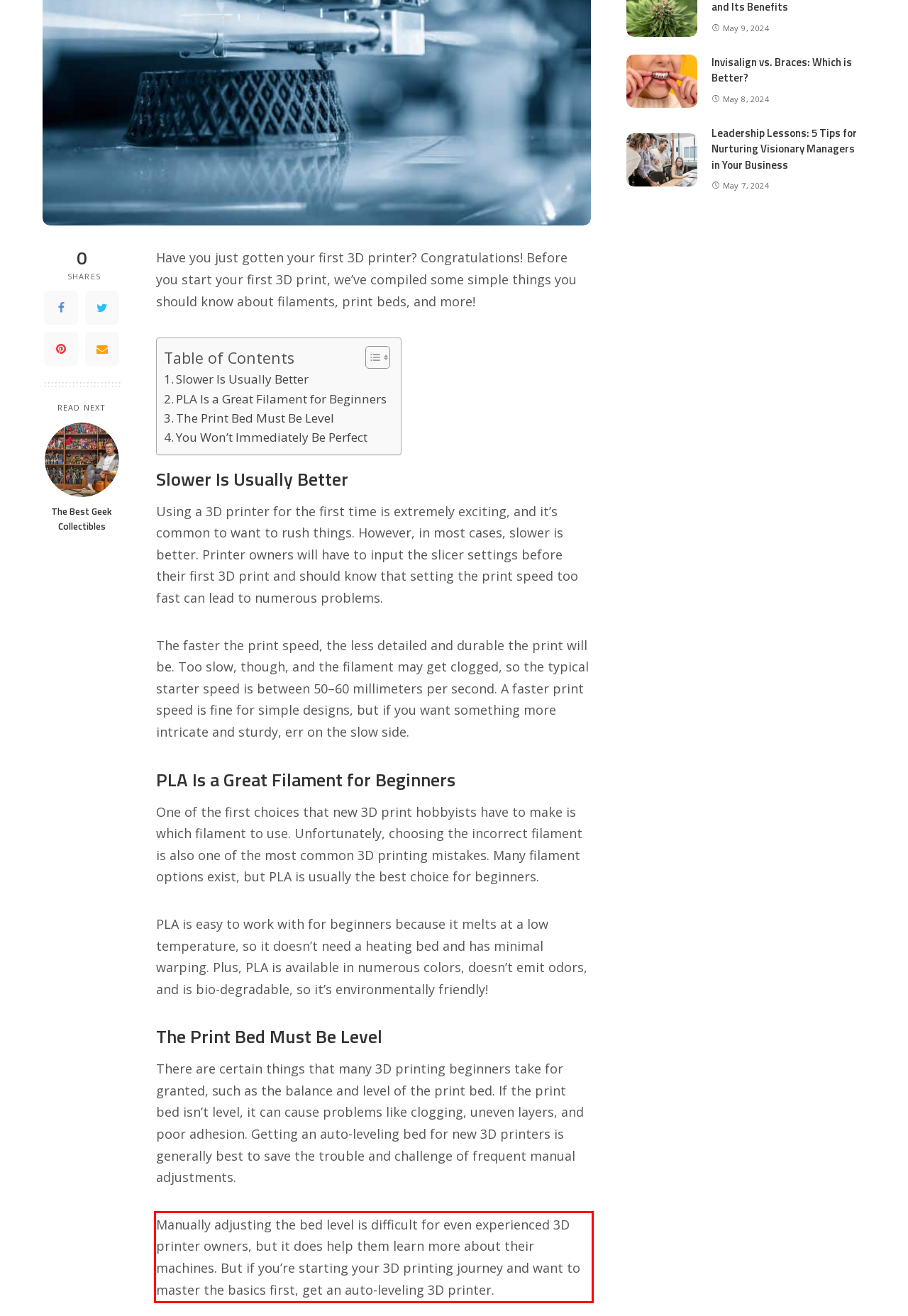Identify the text within the red bounding box on the webpage screenshot and generate the extracted text content.

Manually adjusting the bed level is difficult for even experienced 3D printer owners, but it does help them learn more about their machines. But if you’re starting your 3D printing journey and want to master the basics first, get an auto-leveling 3D printer.